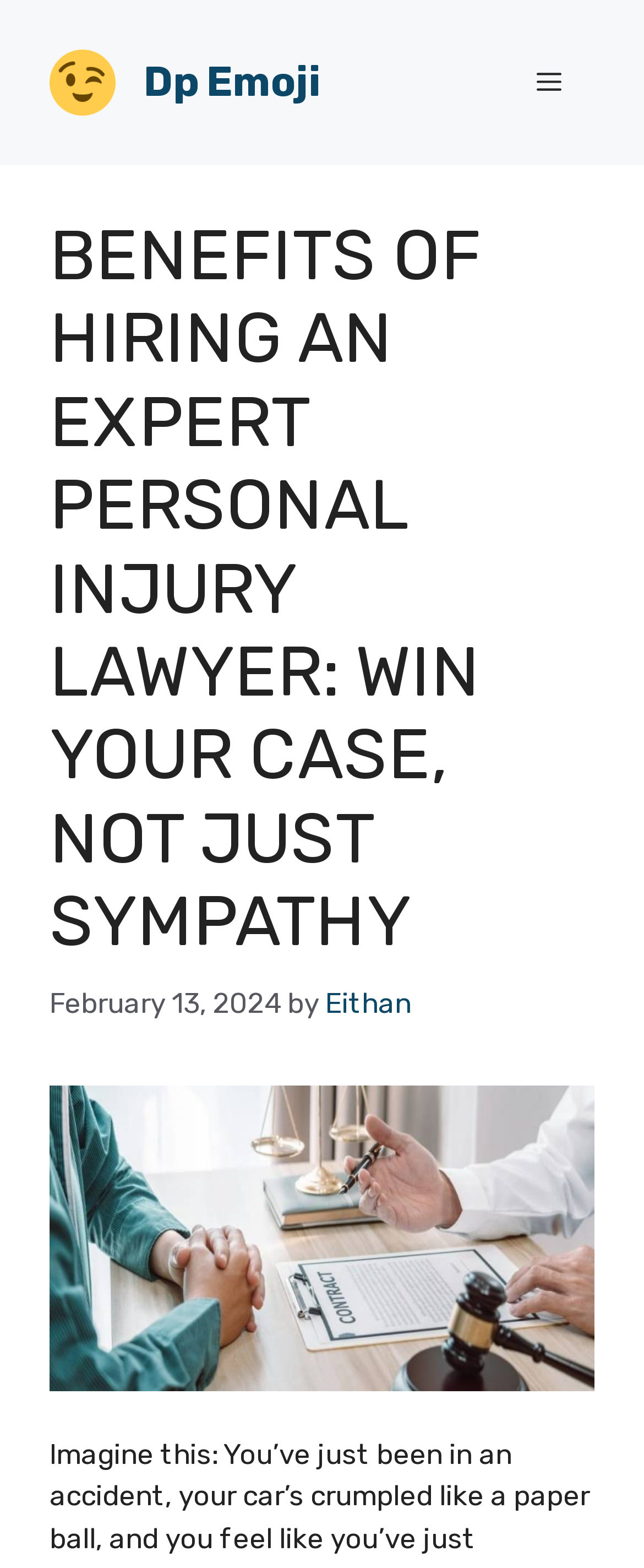What is the name of the author mentioned on this webpage?
Please answer the question with as much detail and depth as you can.

The author's name is mentioned in a link element on the webpage, which is located below the main heading and indicates who wrote the content.